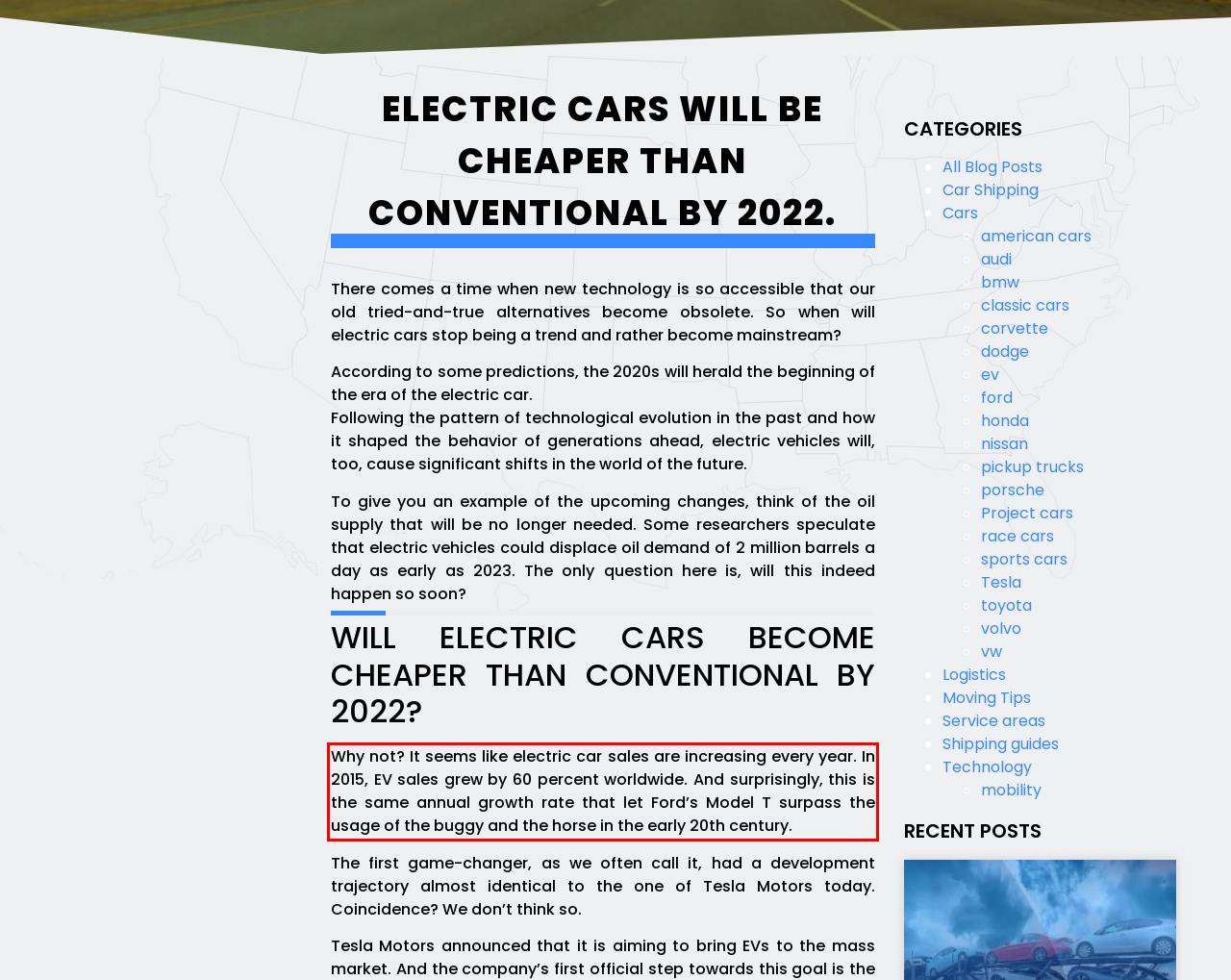Identify the text within the red bounding box on the webpage screenshot and generate the extracted text content.

Why not? It seems like electric car sales are increasing every year. In 2015, EV sales grew by 60 percent worldwide. And surprisingly, this is the same annual growth rate that let Ford’s Model T surpass the usage of the buggy and the horse in the early 20th century.